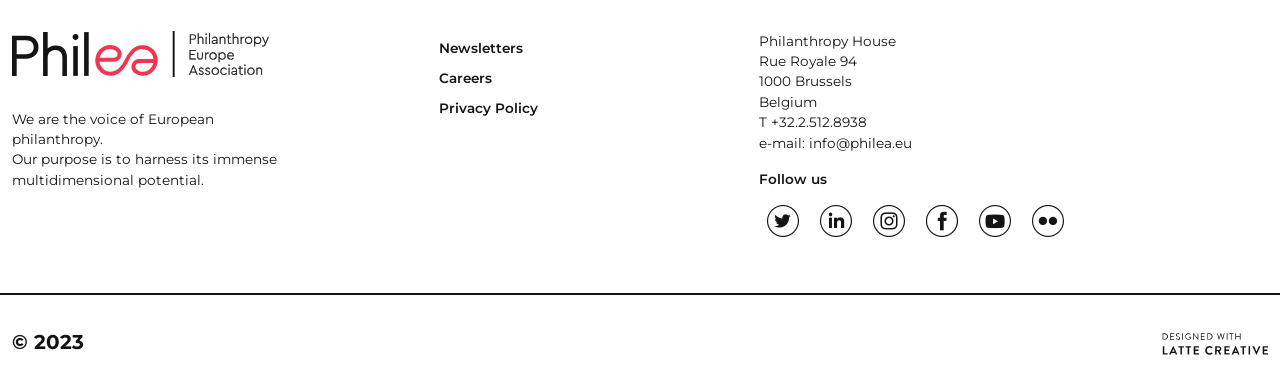Please determine the bounding box coordinates for the UI element described here. Use the format (top-left x, top-left y, bottom-right x, bottom-right y) with values bounded between 0 and 1: Newsletters

[0.343, 0.102, 0.408, 0.143]